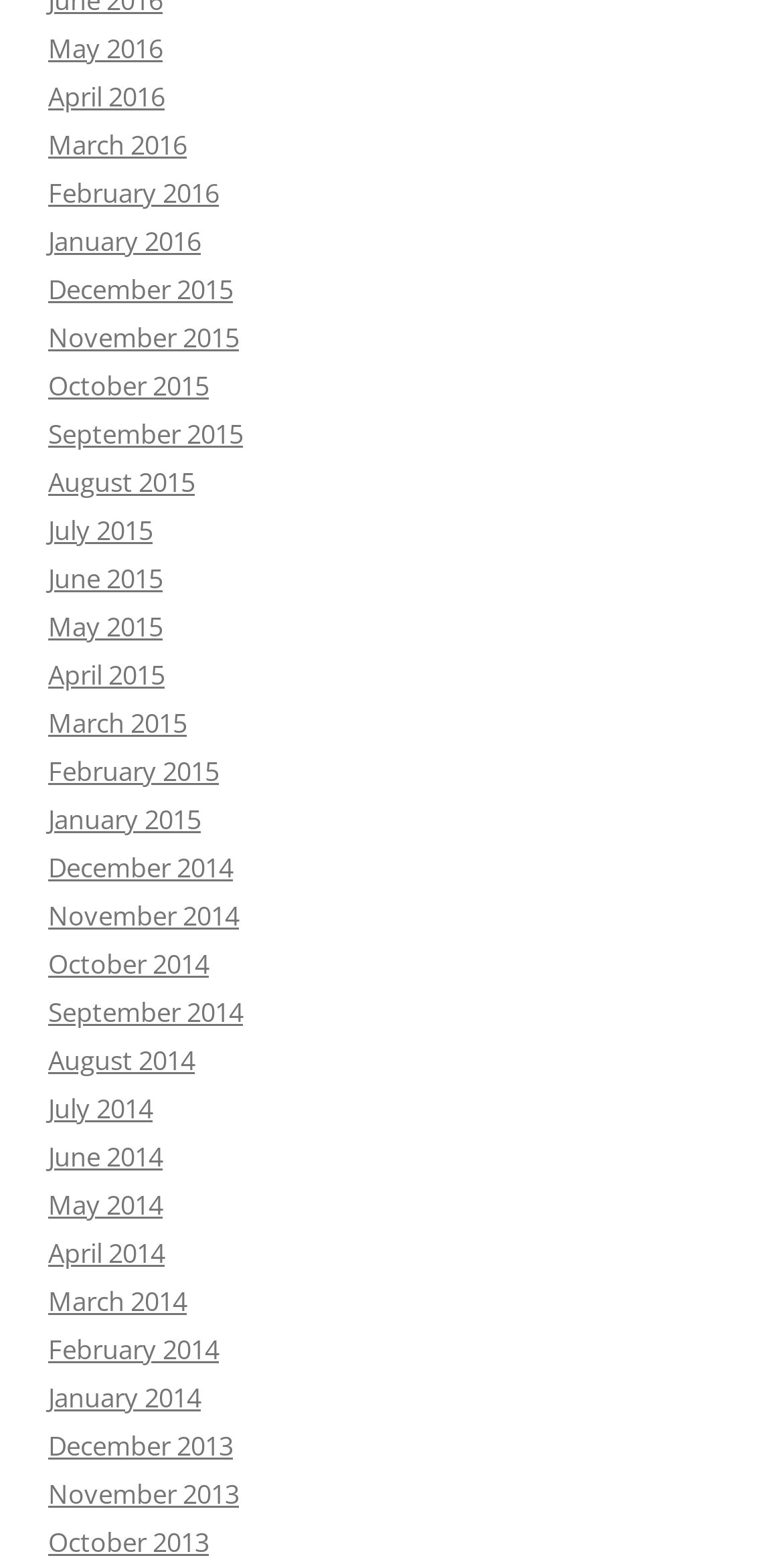Reply to the question below using a single word or brief phrase:
How many links are there on the webpage?

24